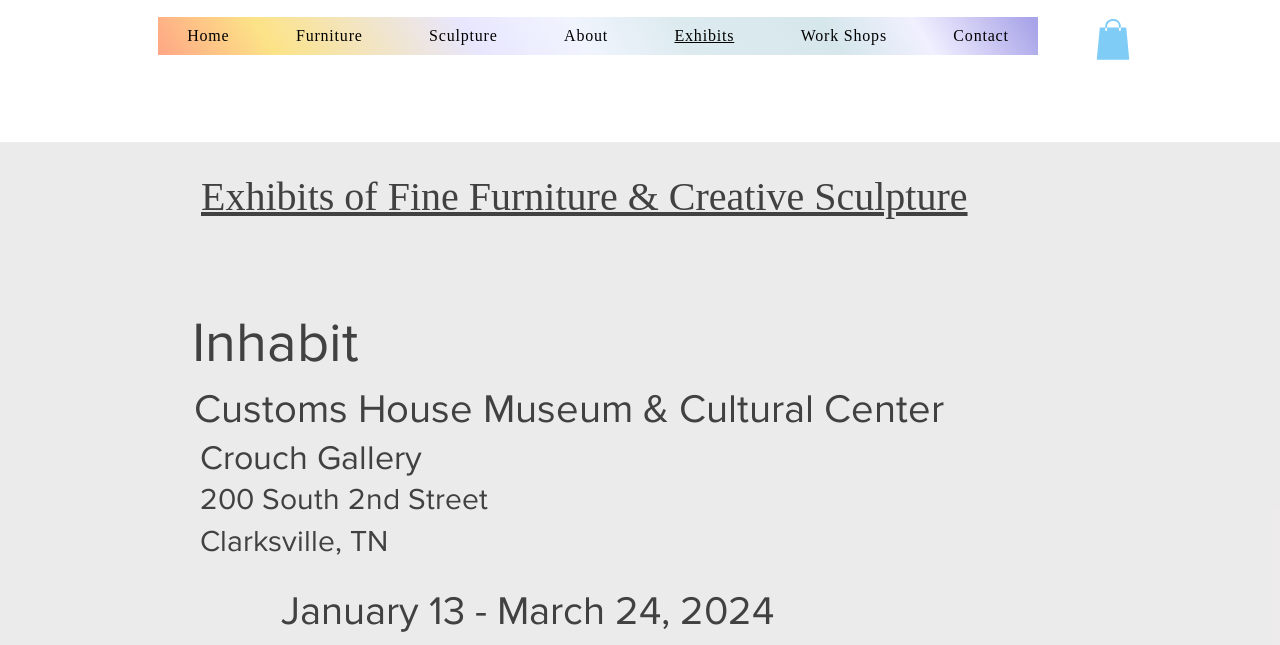What type of artwork is exhibited?
Give a detailed response to the question by analyzing the screenshot.

Based on the webpage's content, specifically the headings and navigation links, it appears that the website showcases exhibits of fine furniture and creative sculpture. This is evident from the navigation links 'Furniture' and 'Sculpture', as well as the headings that mention exhibits of fine furniture and sculpture.